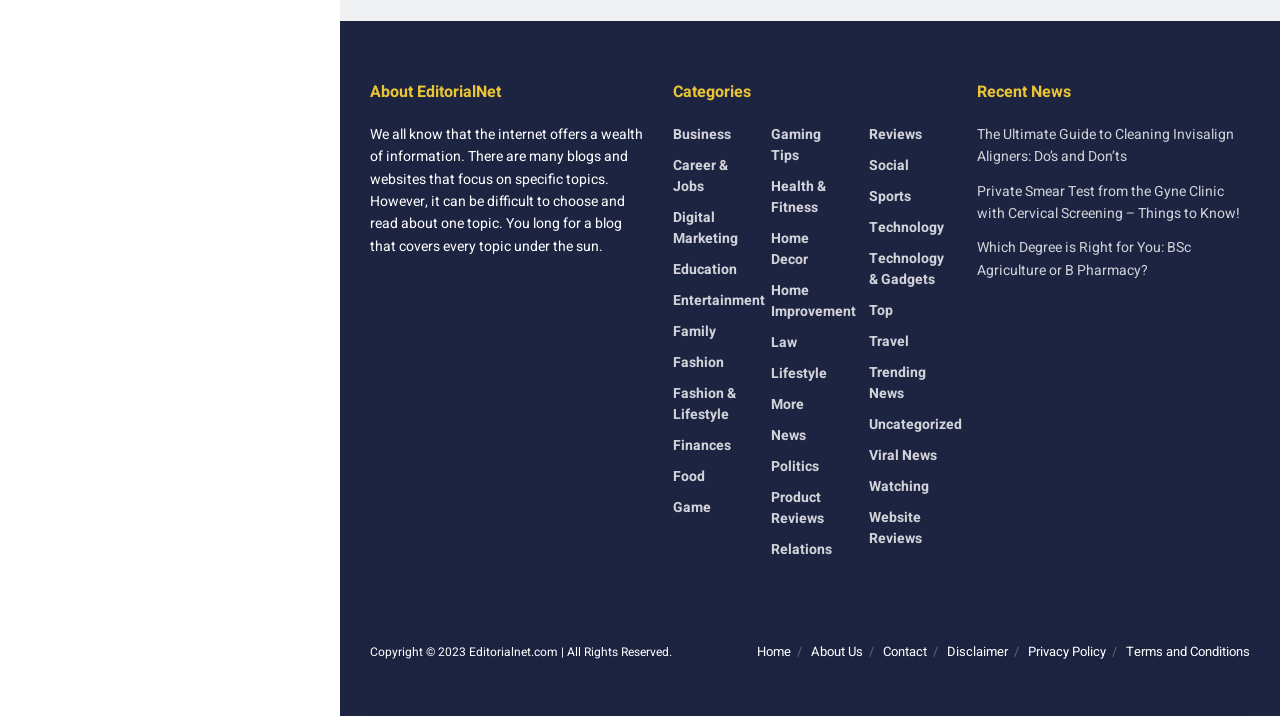Can you determine the bounding box coordinates of the area that needs to be clicked to fulfill the following instruction: "Read the 'The Ultimate Guide to Cleaning Invisalign Aligners: Do’s and Don’ts' article"?

[0.763, 0.172, 0.964, 0.232]